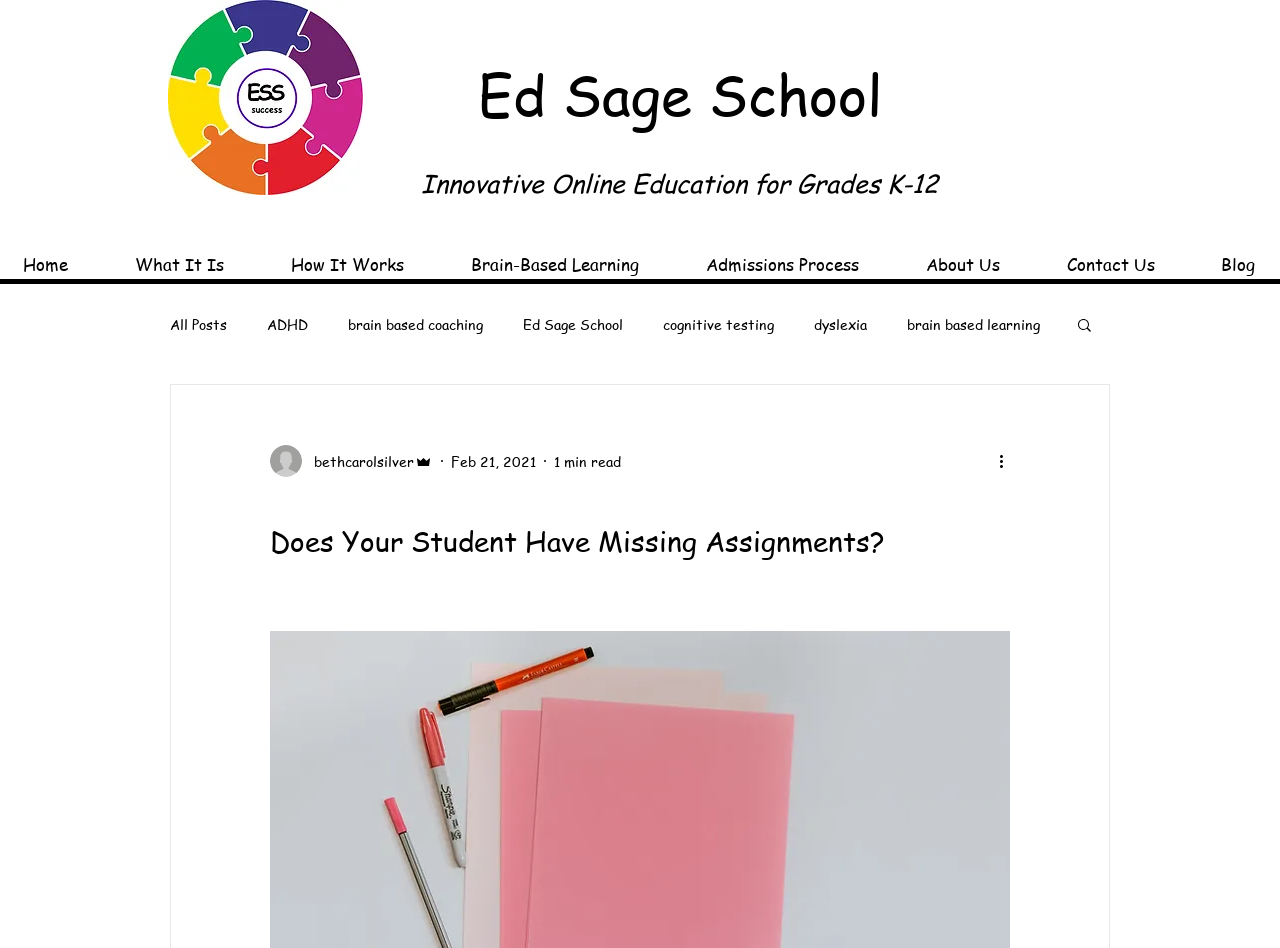Find the main header of the webpage and produce its text content.

Innovative Online Education for Grades K-12